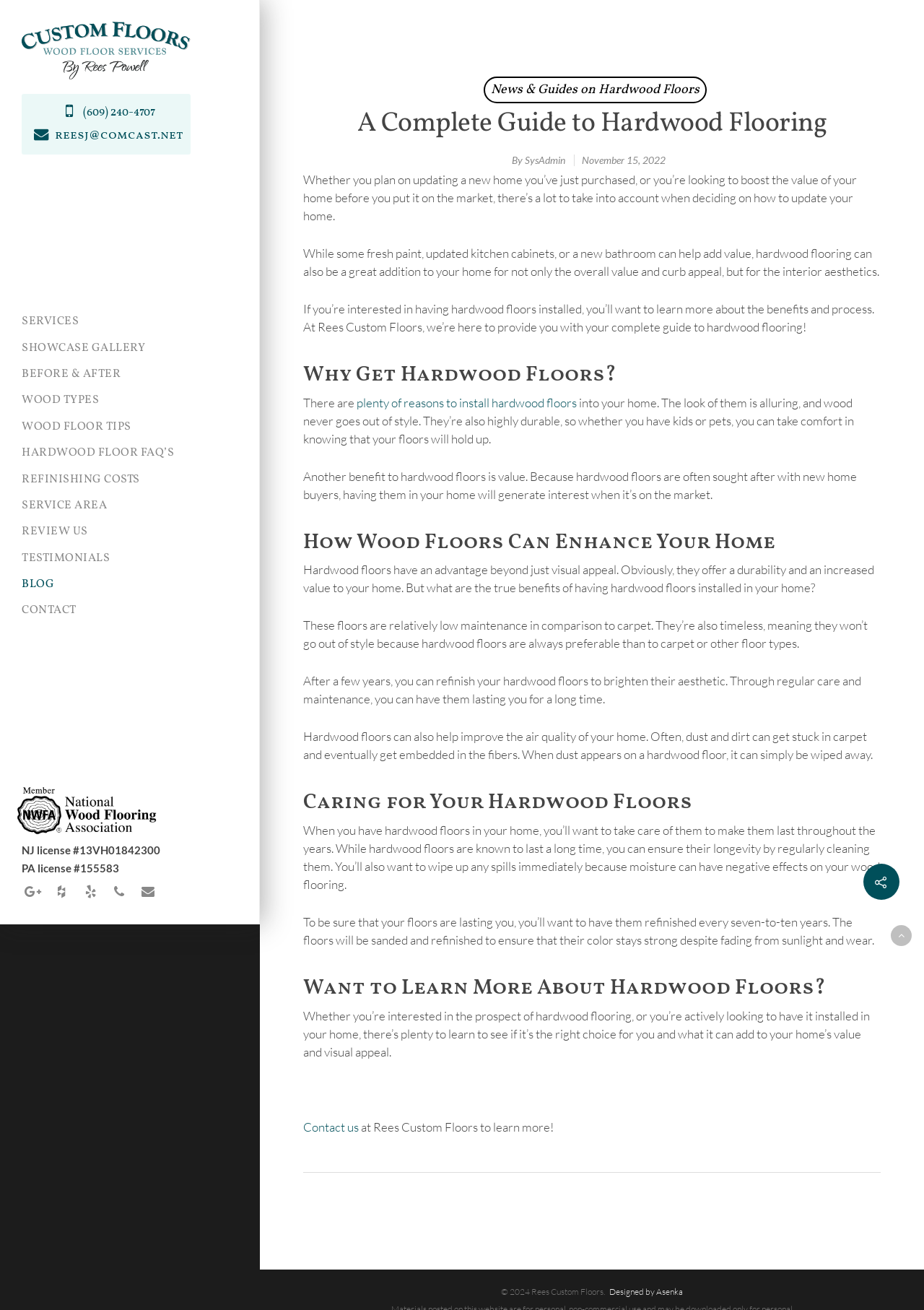Show me the bounding box coordinates of the clickable region to achieve the task as per the instruction: "Check the review".

[0.023, 0.396, 0.095, 0.416]